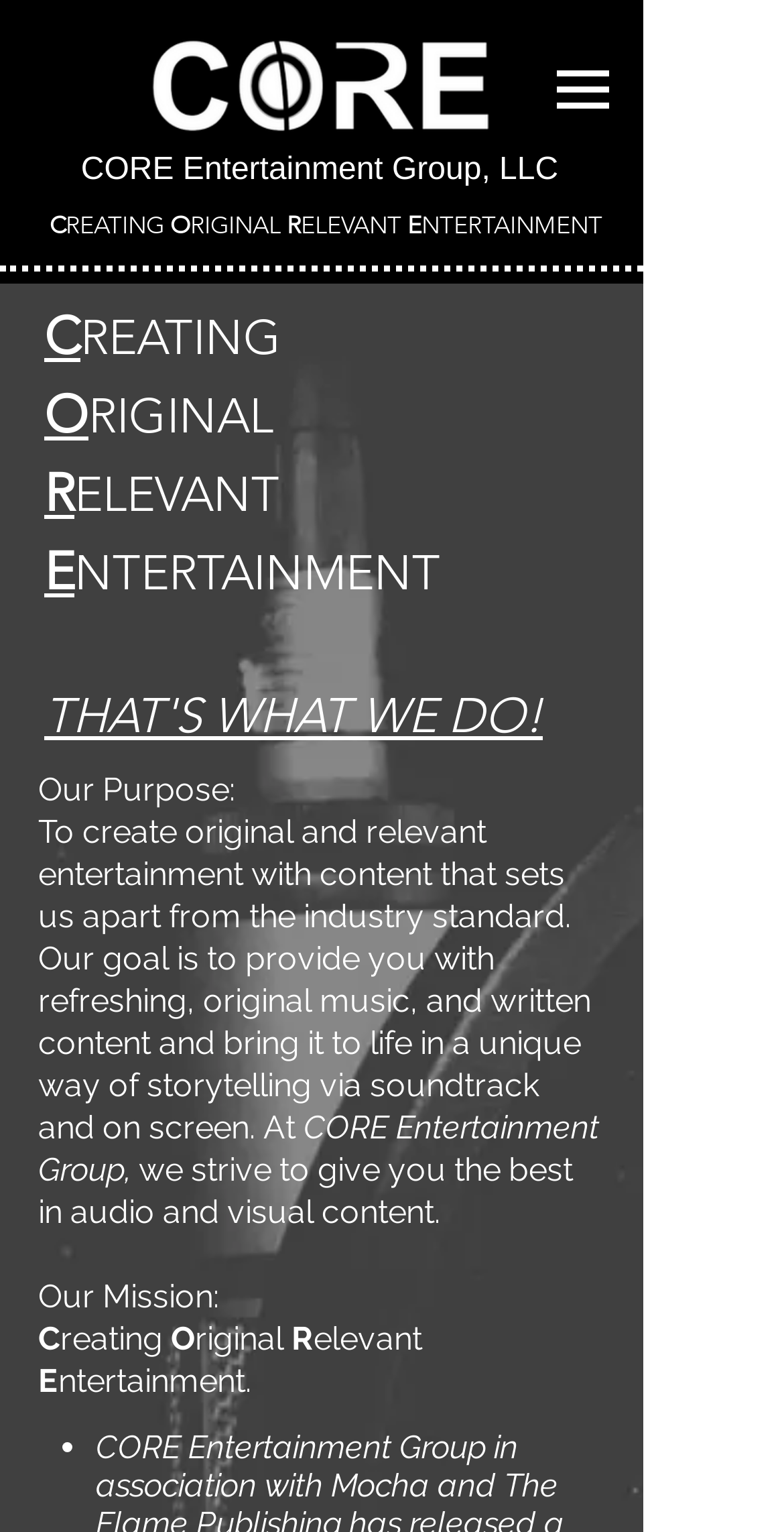Give a concise answer using only one word or phrase for this question:
How many headings are on the webpage?

6